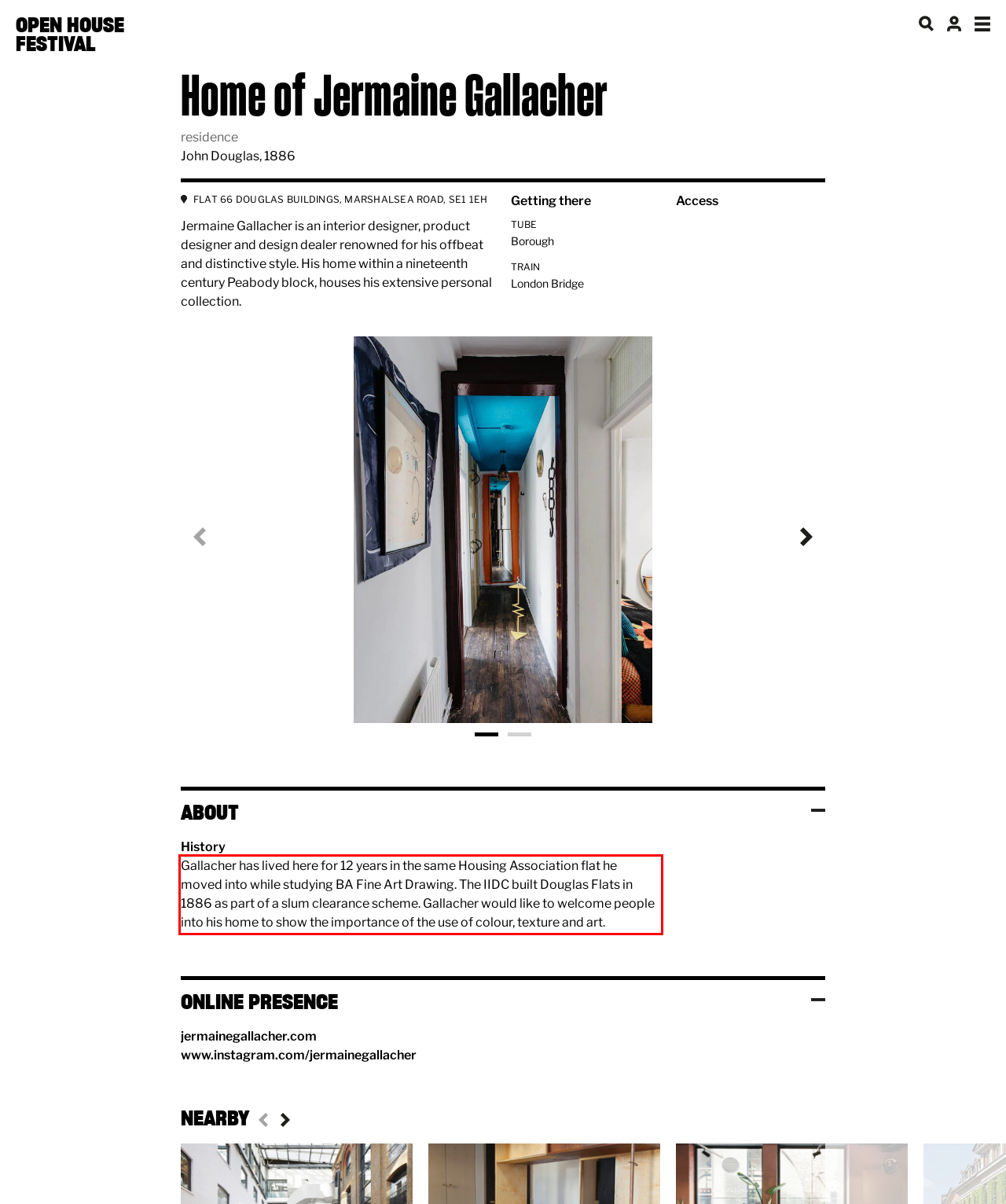Given a screenshot of a webpage, locate the red bounding box and extract the text it encloses.

Gallacher has lived here for 12 years in the same Housing Association flat he moved into while studying BA Fine Art Drawing. The IIDC built Douglas Flats in 1886 as part of a slum clearance scheme. Gallacher would like to welcome people into his home to show the importance of the use of colour, texture and art.